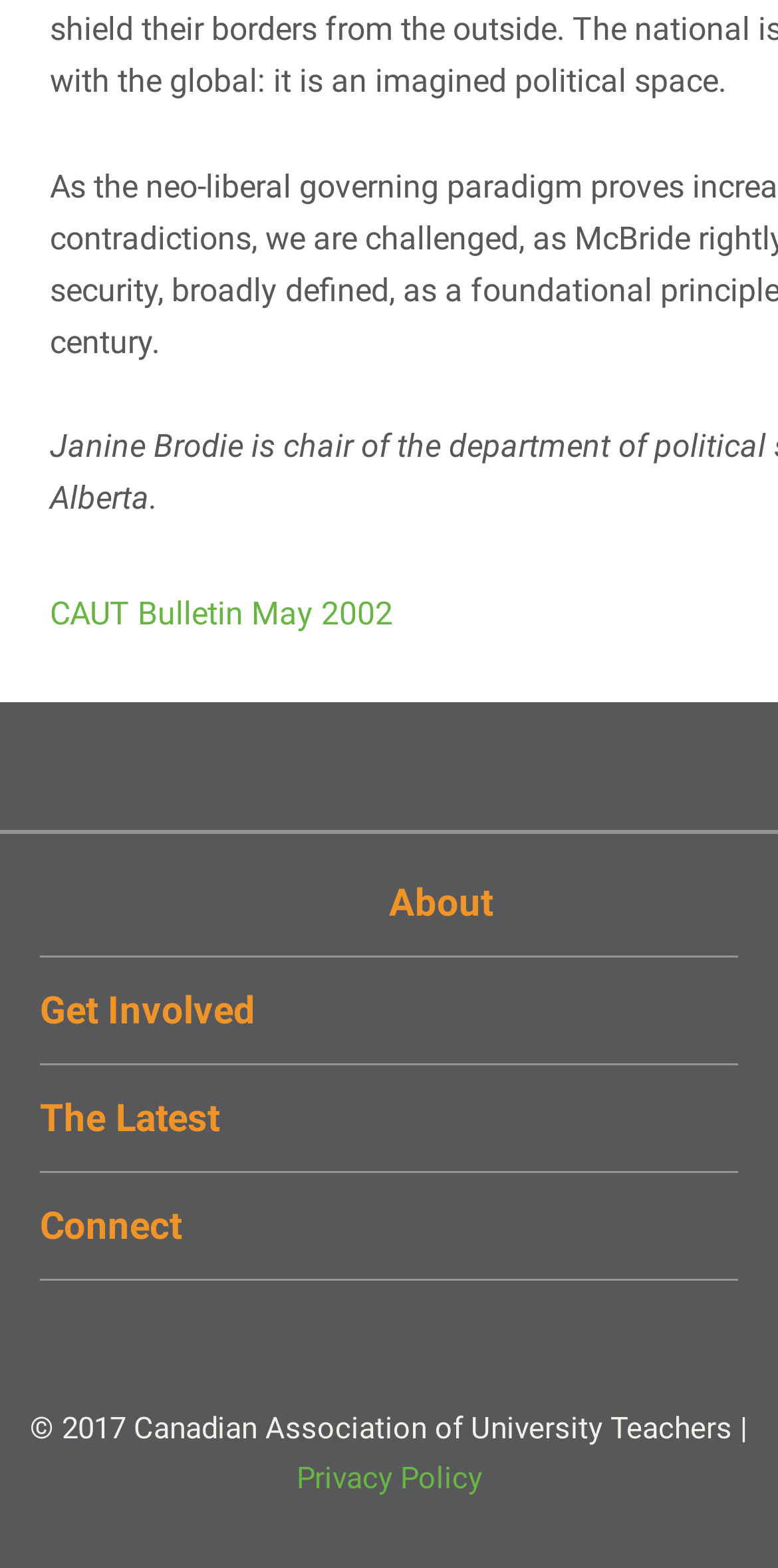Provide your answer to the question using just one word or phrase: What is the first link on the webpage?

CAUT Bulletin May 2002